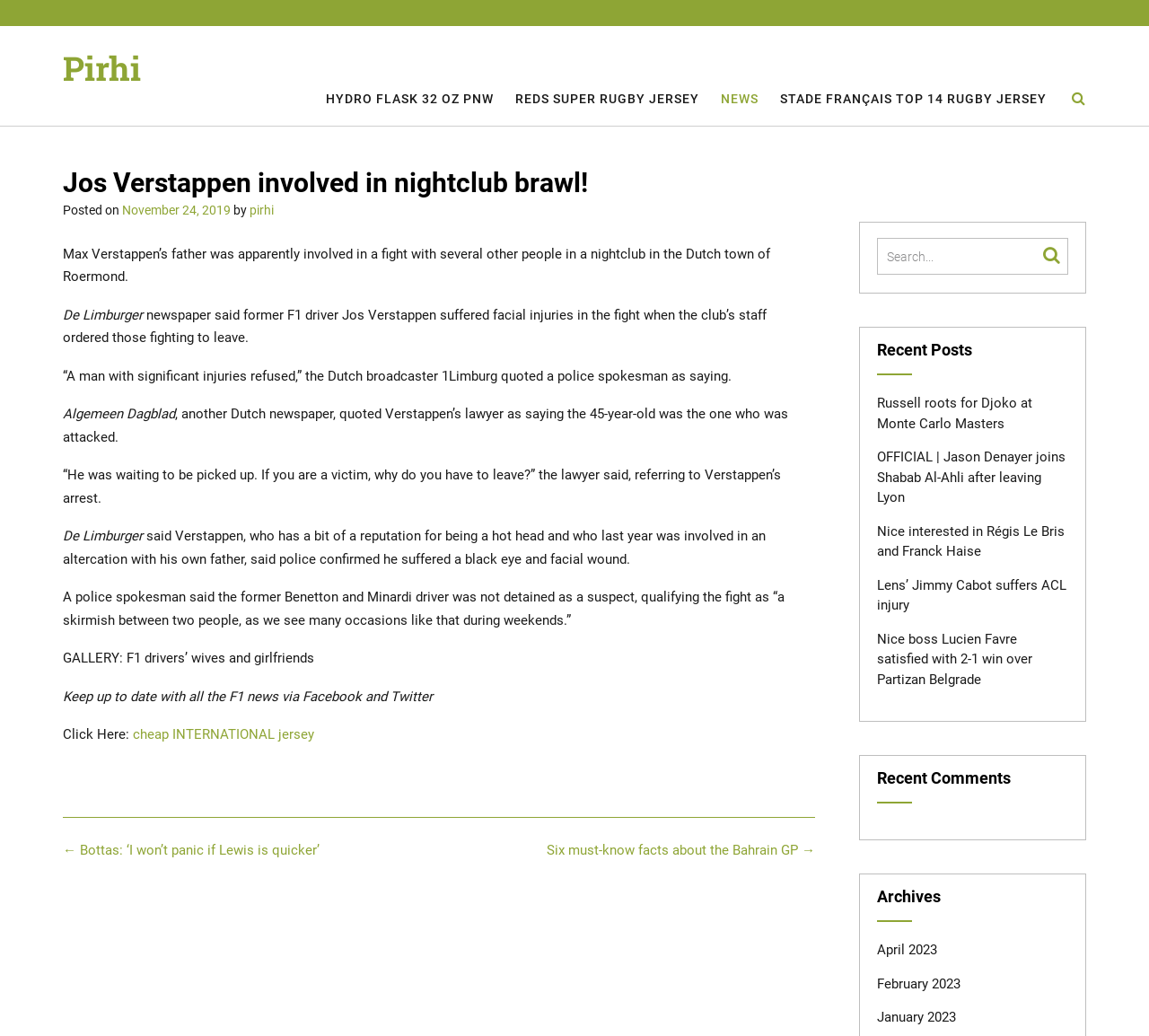Provide the bounding box coordinates, formatted as (top-left x, top-left y, bottom-right x, bottom-right y), with all values being floating point numbers between 0 and 1. Identify the bounding box of the UI element that matches the description: name="s" placeholder="Search..." title="Search for:"

[0.763, 0.23, 0.908, 0.265]